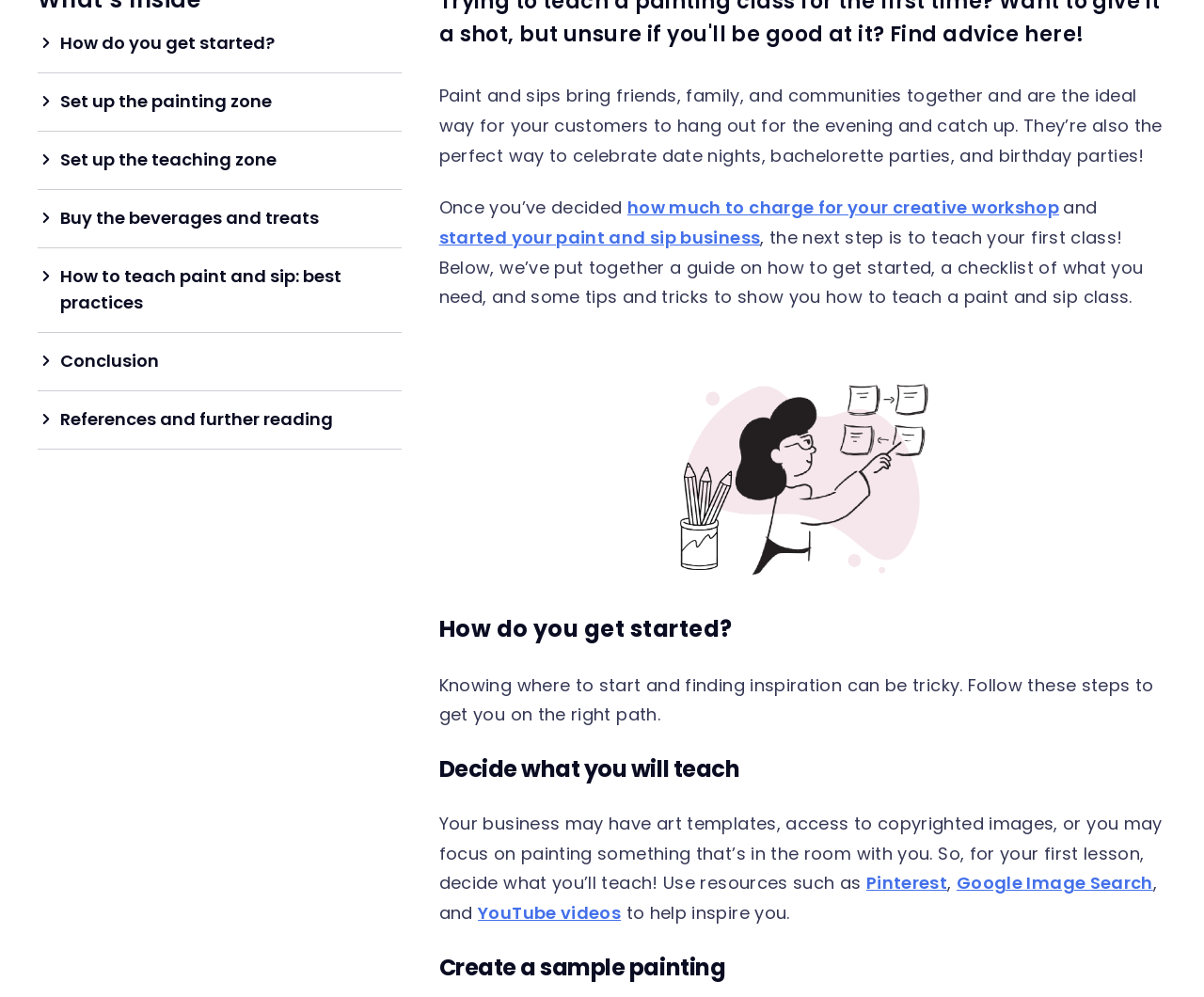Answer the question with a single word or phrase: 
What is the next step after deciding to start a paint and sip business?

Teach first class